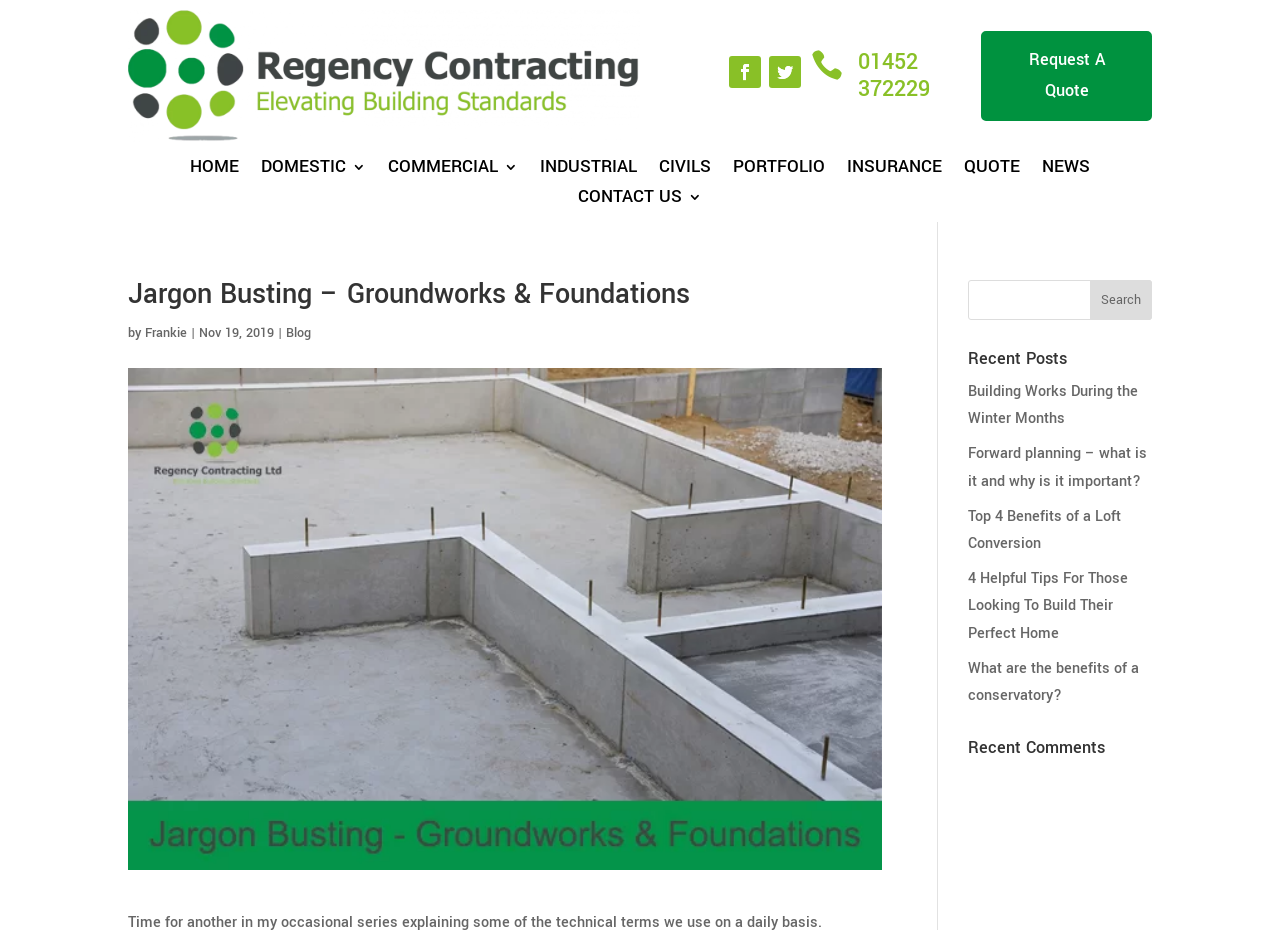Pinpoint the bounding box coordinates of the area that must be clicked to complete this instruction: "Read the 'Jargon Busting – Groundworks & Foundations' article".

[0.1, 0.301, 0.689, 0.344]